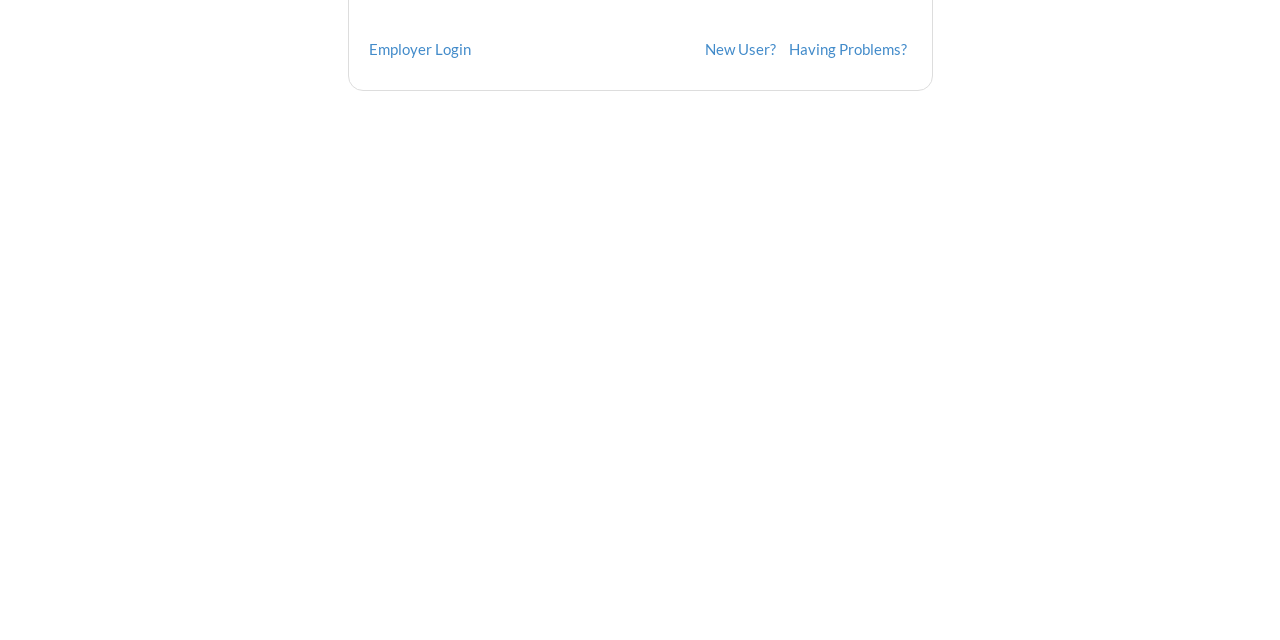Find the bounding box of the UI element described as: "New User?". The bounding box coordinates should be given as four float values between 0 and 1, i.e., [left, top, right, bottom].

[0.55, 0.062, 0.606, 0.091]